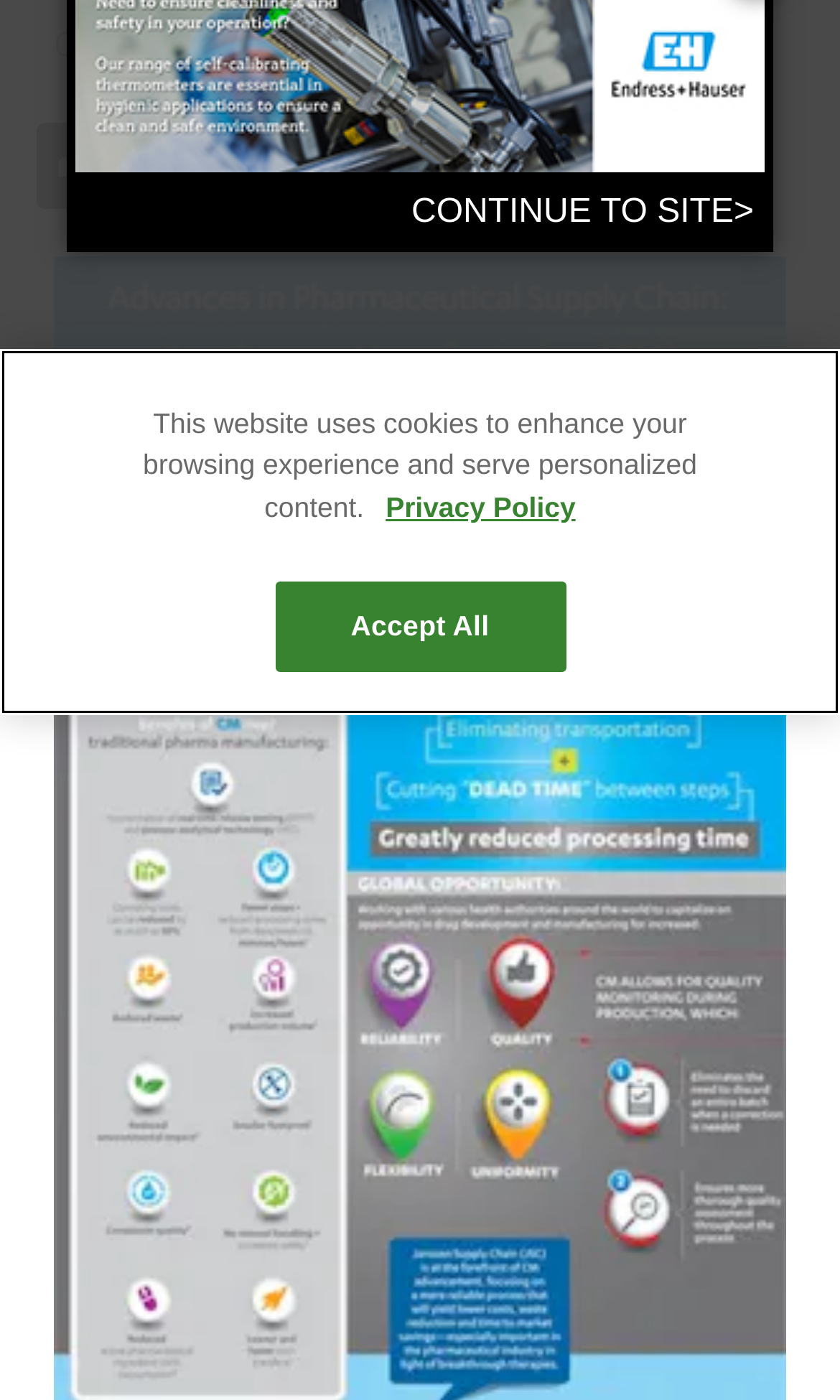Using the provided element description: "Privacy Policy", determine the bounding box coordinates of the corresponding UI element in the screenshot.

[0.446, 0.348, 0.685, 0.378]